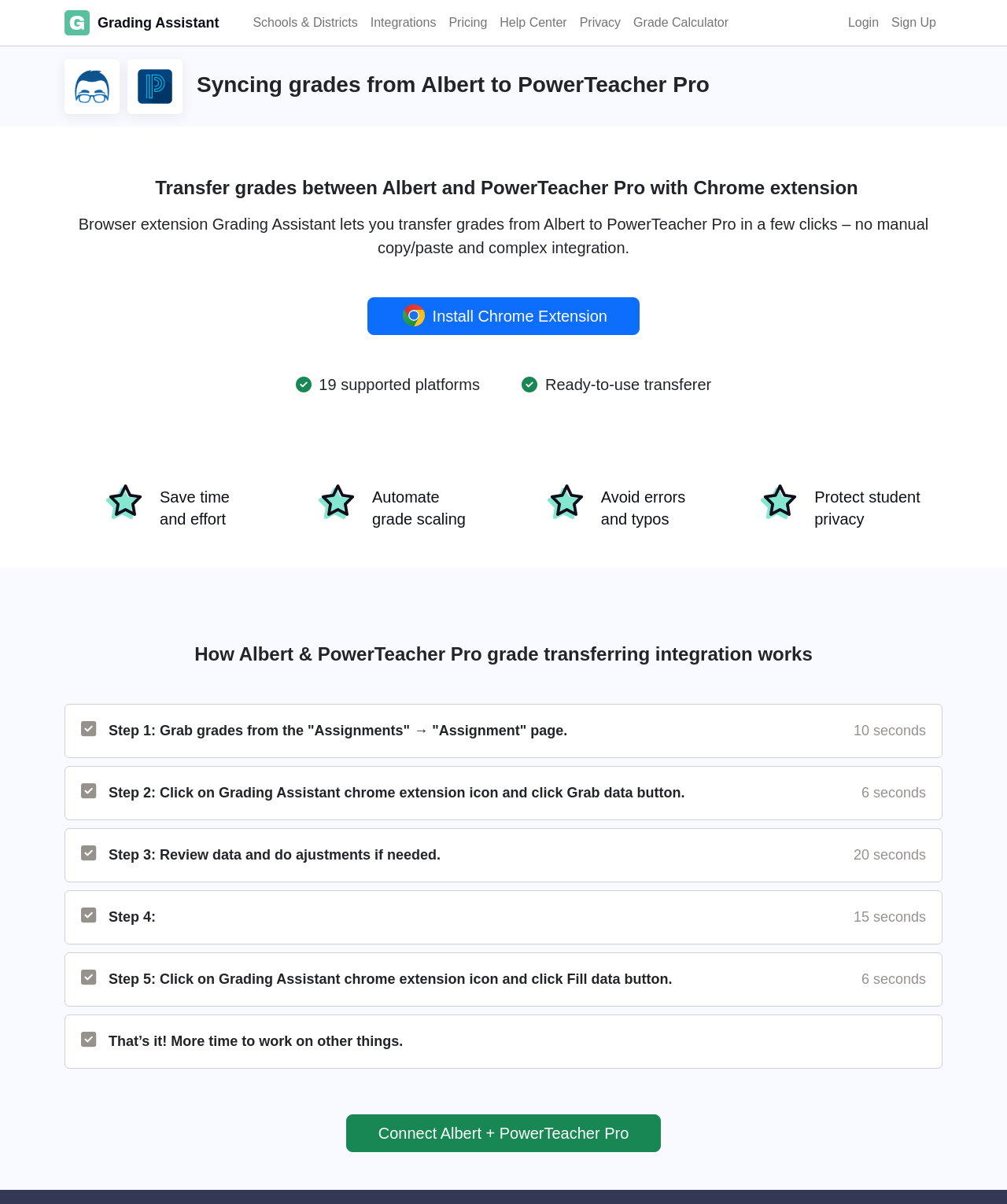Utilize the details in the image to thoroughly answer the following question: What is the final step of the grade transferring process?

According to the webpage, the final step of the grade transferring process involves clicking on the Grading Assistant Chrome extension icon and clicking the 'Fill data' button, which completes the transfer of grades from Albert to PowerTeacher Pro.